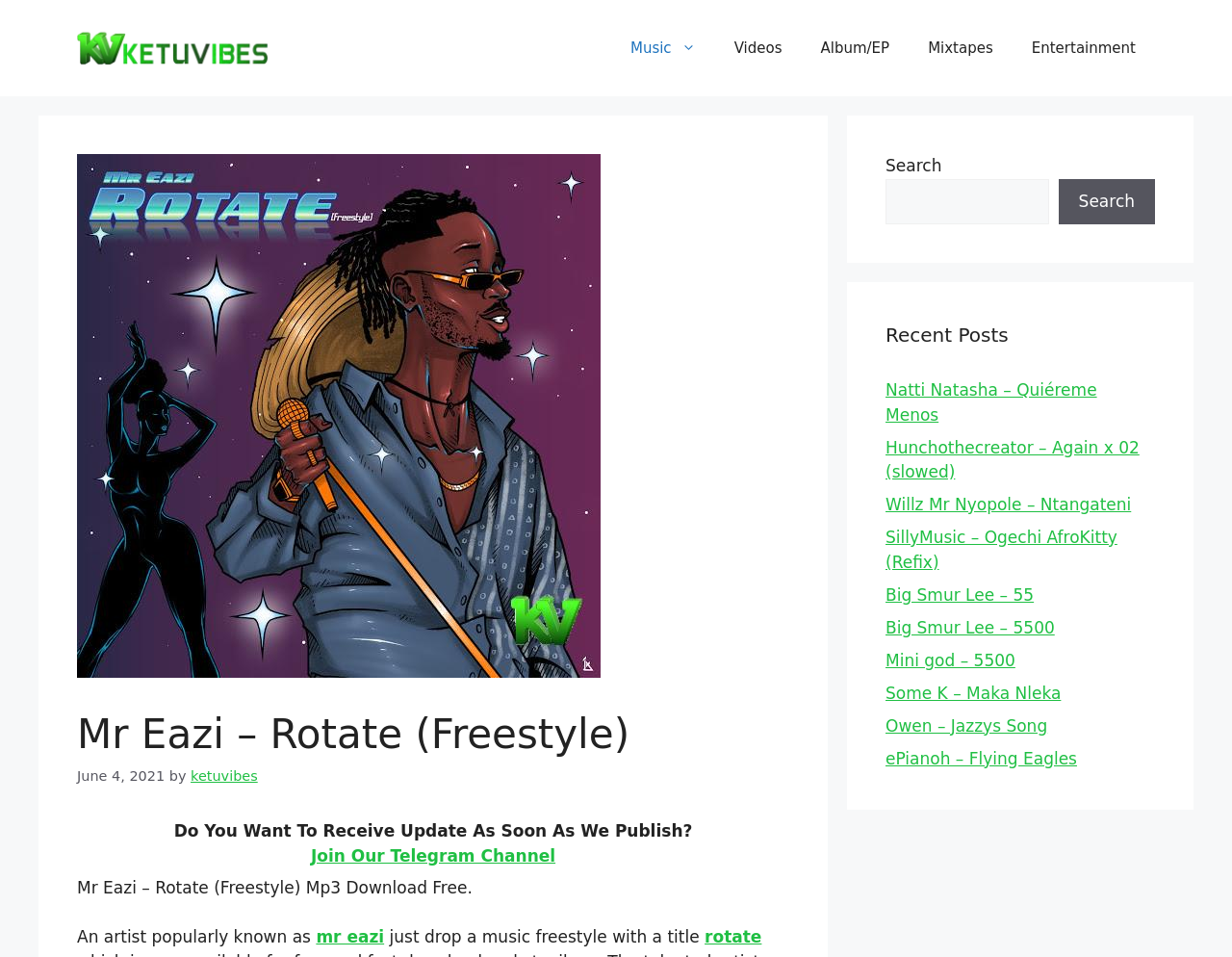Determine and generate the text content of the webpage's headline.

Mr Eazi – Rotate (Freestyle)